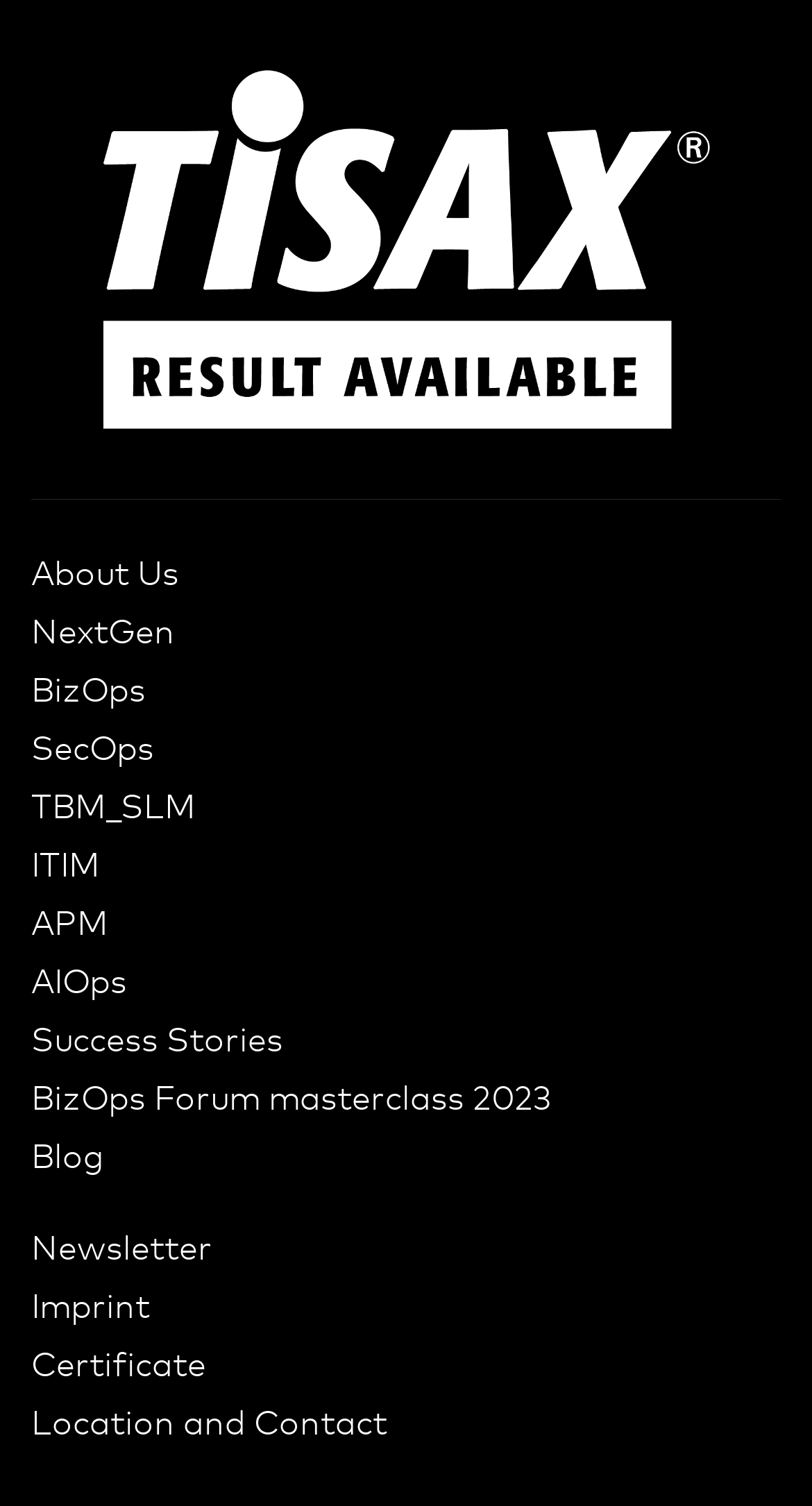Kindly respond to the following question with a single word or a brief phrase: 
What is the last link on the webpage?

Location and Contact